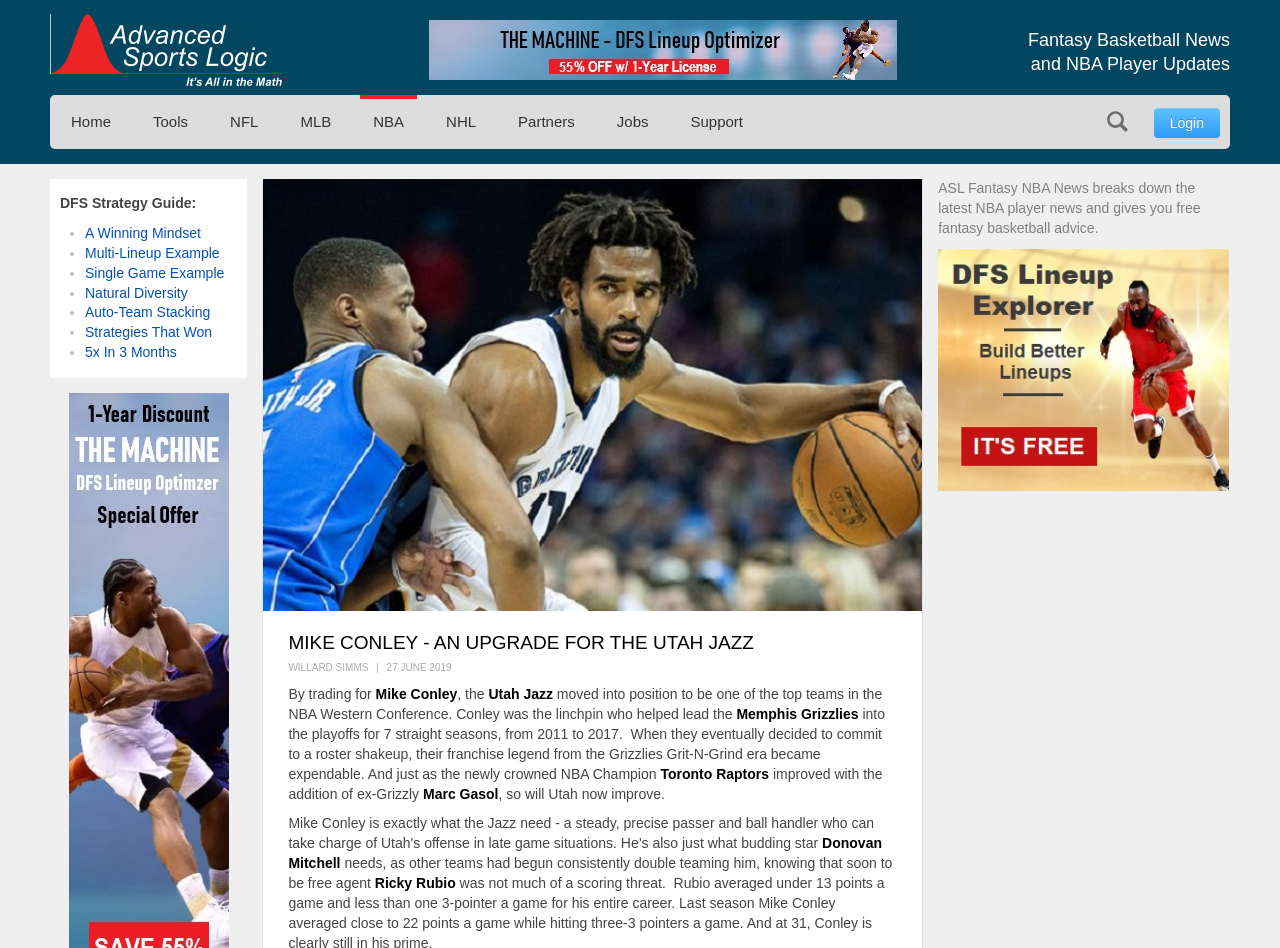What is the main heading of this webpage? Please extract and provide it.

Fantasy Basketball News
and NBA Player Updates